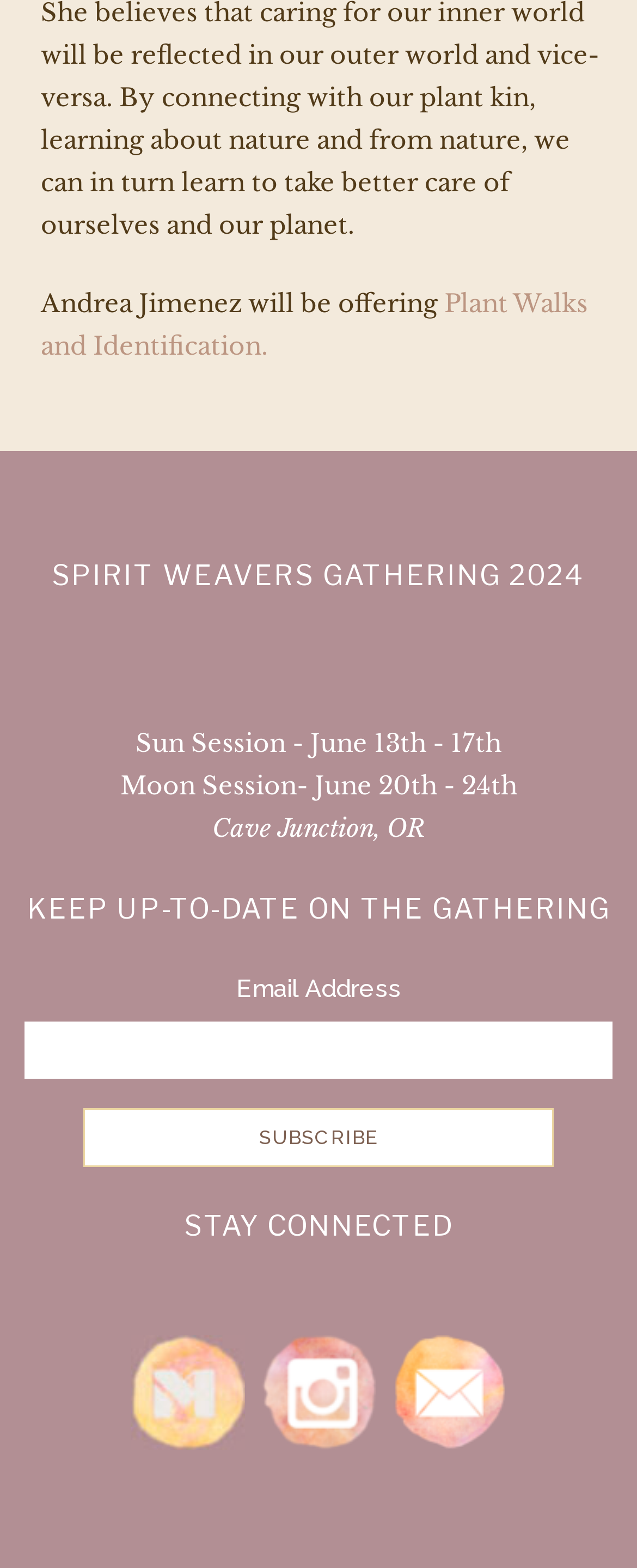Where is the Spirit Weavers Gathering 2024 taking place?
Based on the screenshot, answer the question with a single word or phrase.

Cave Junction, OR